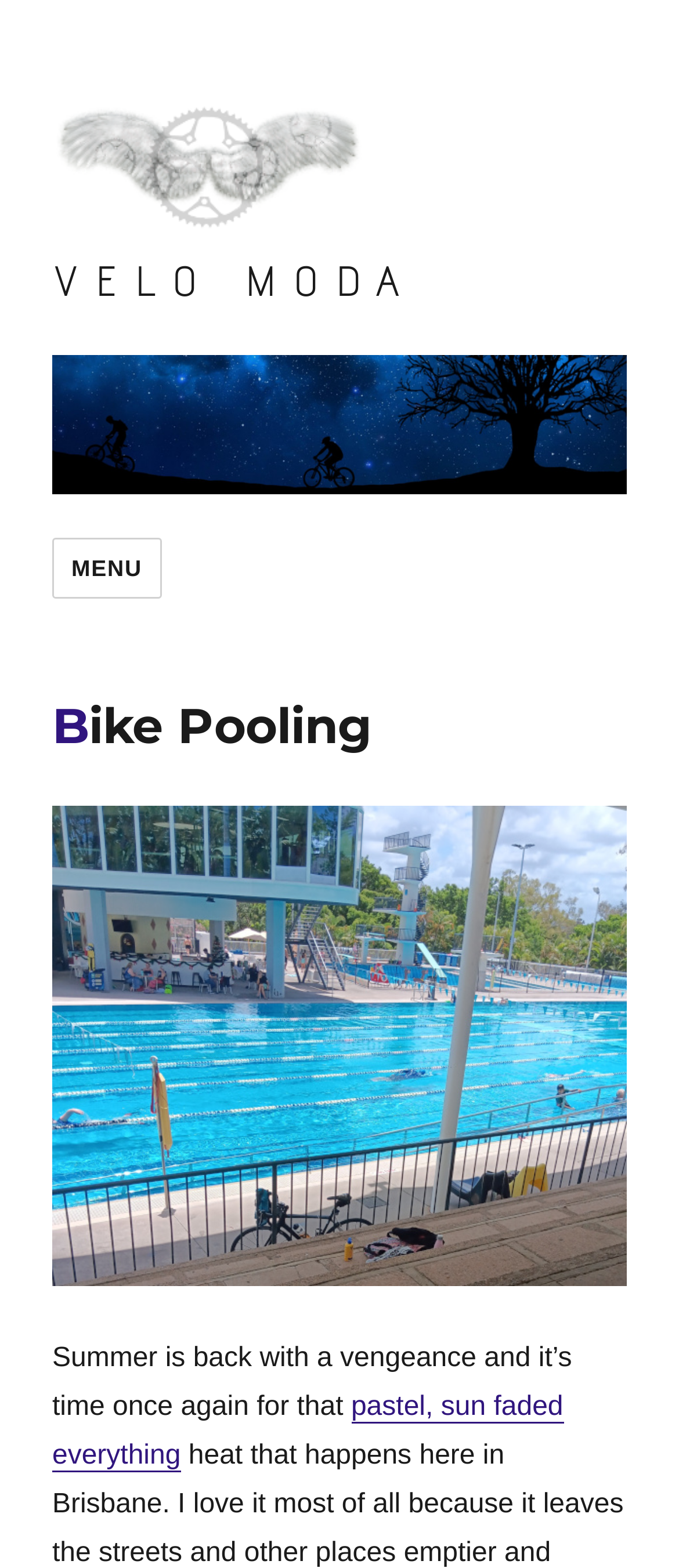Describe all the visual and textual components of the webpage comprehensively.

The webpage is about Bike Pooling, with the brand name VELO MODA prominently displayed. At the top left corner, there is a link and an image, both labeled as VELO MODA. Below this, there is another link with the same label. To the right of these elements, there is a button labeled "MENU" that controls site navigation and social navigation.

Above the main content area, there is a heading that reads "Bike Pooling". The main content starts with a paragraph of text that mentions summer being back and describes a scene with pastel and sun-faded everything. There is a link within this paragraph that is not explicitly labeled.

The overall structure of the webpage is simple, with a clear hierarchy of elements. The brand name and navigation elements are at the top, followed by the main content area that contains a heading and a paragraph of text.